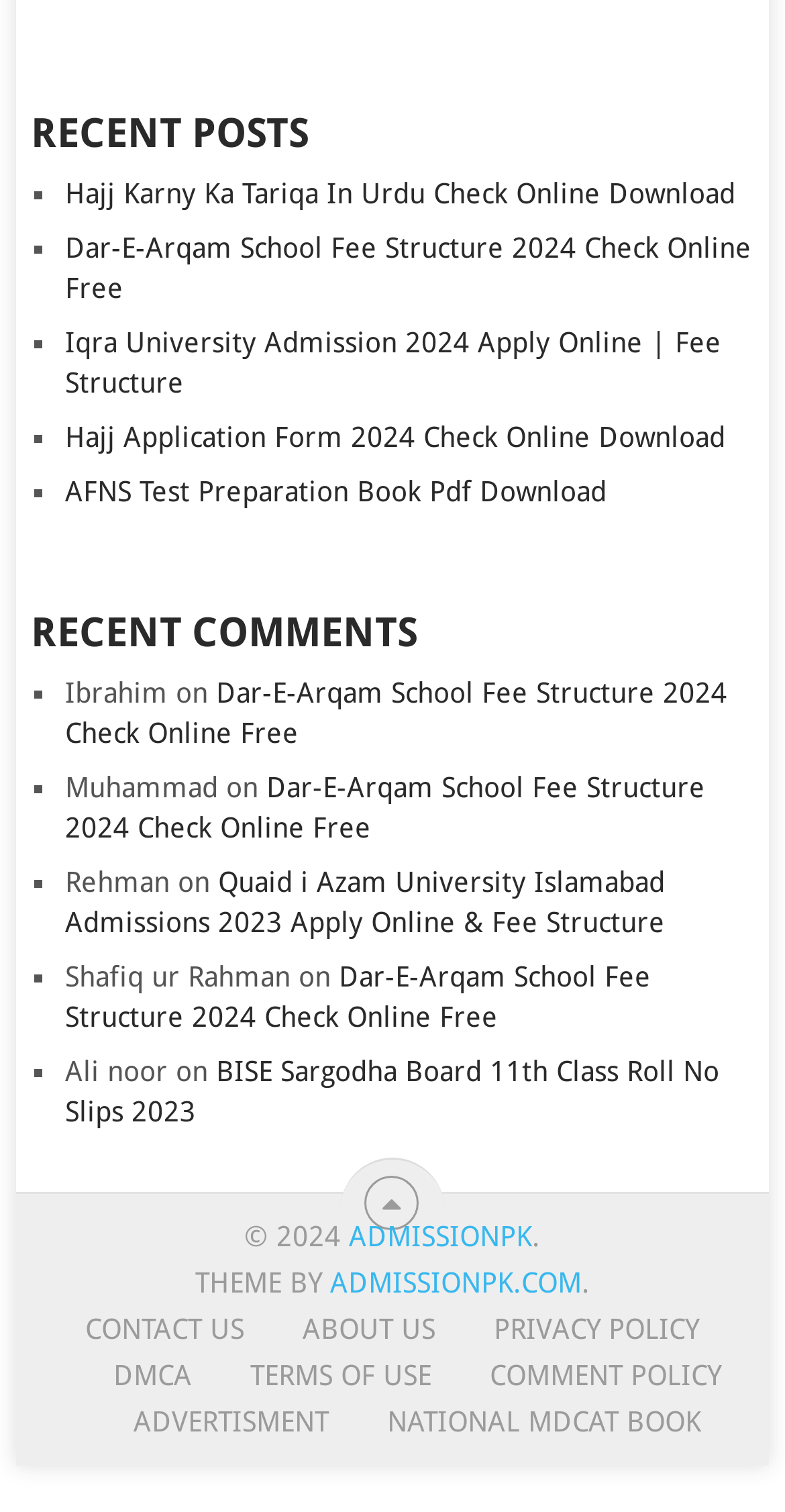Locate the bounding box coordinates of the element's region that should be clicked to carry out the following instruction: "View the 'RECENT COMMENTS' section". The coordinates need to be four float numbers between 0 and 1, i.e., [left, top, right, bottom].

[0.039, 0.405, 0.961, 0.431]